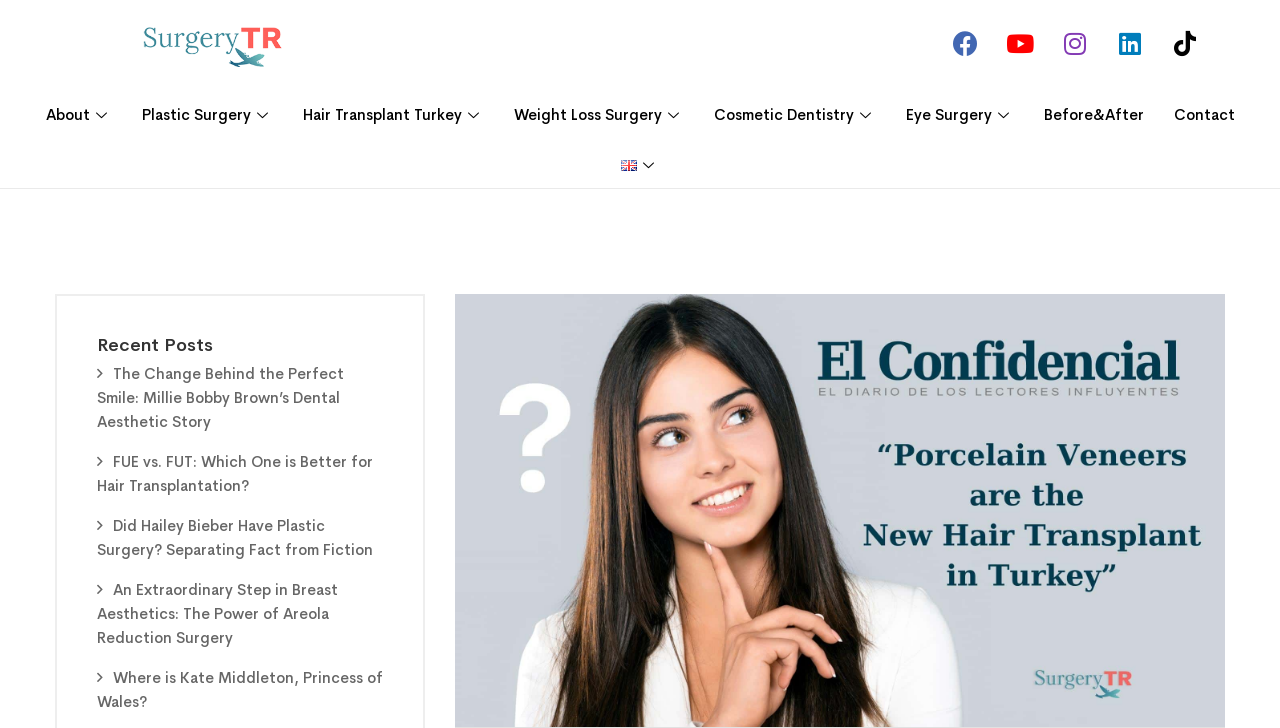Locate the bounding box coordinates of the clickable region necessary to complete the following instruction: "Read about Hair Transplant Turkey". Provide the coordinates in the format of four float numbers between 0 and 1, i.e., [left, top, right, bottom].

[0.225, 0.12, 0.389, 0.197]